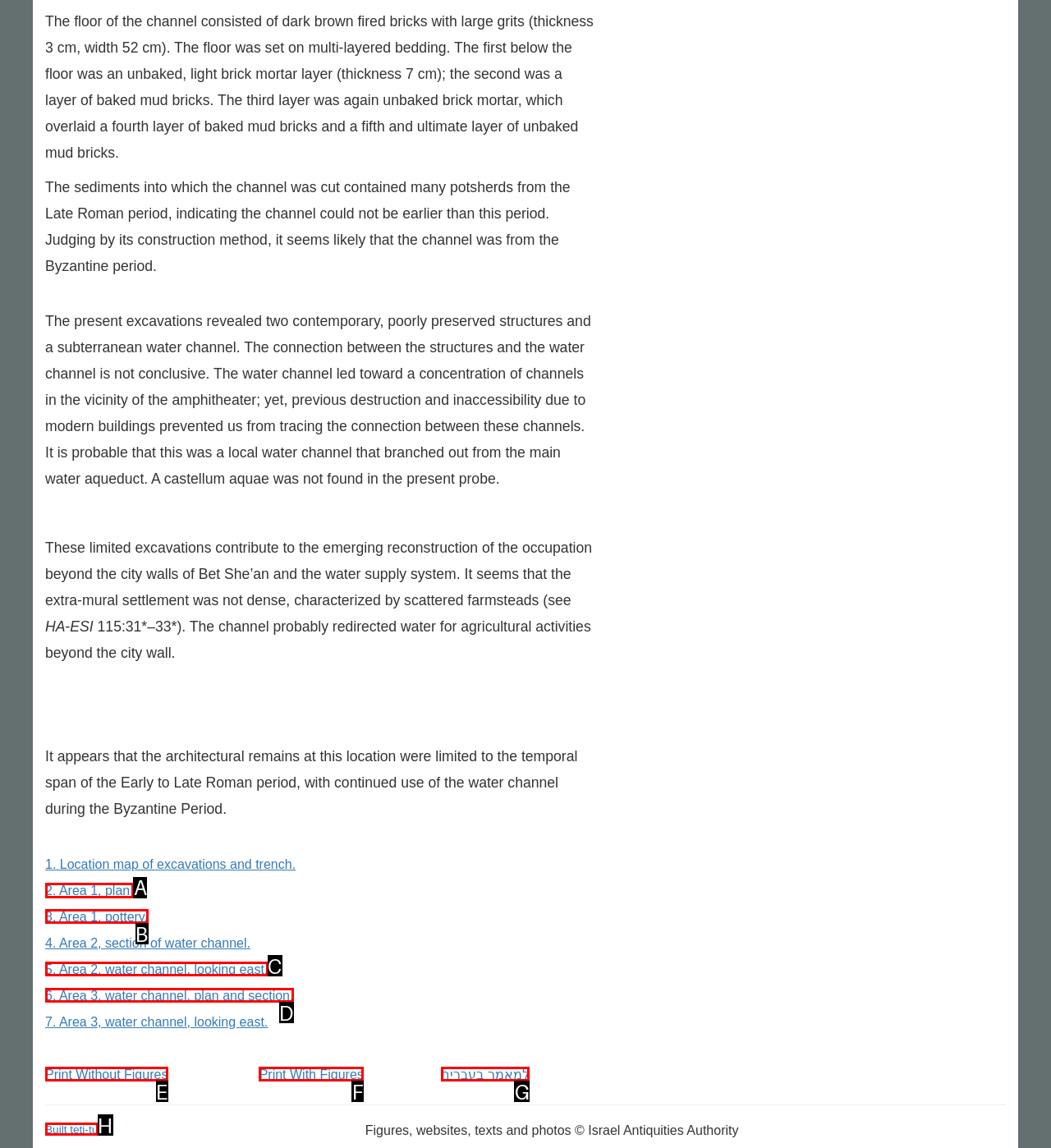Select the right option to accomplish this task: View Area 1 plan. Reply with the letter corresponding to the correct UI element.

A